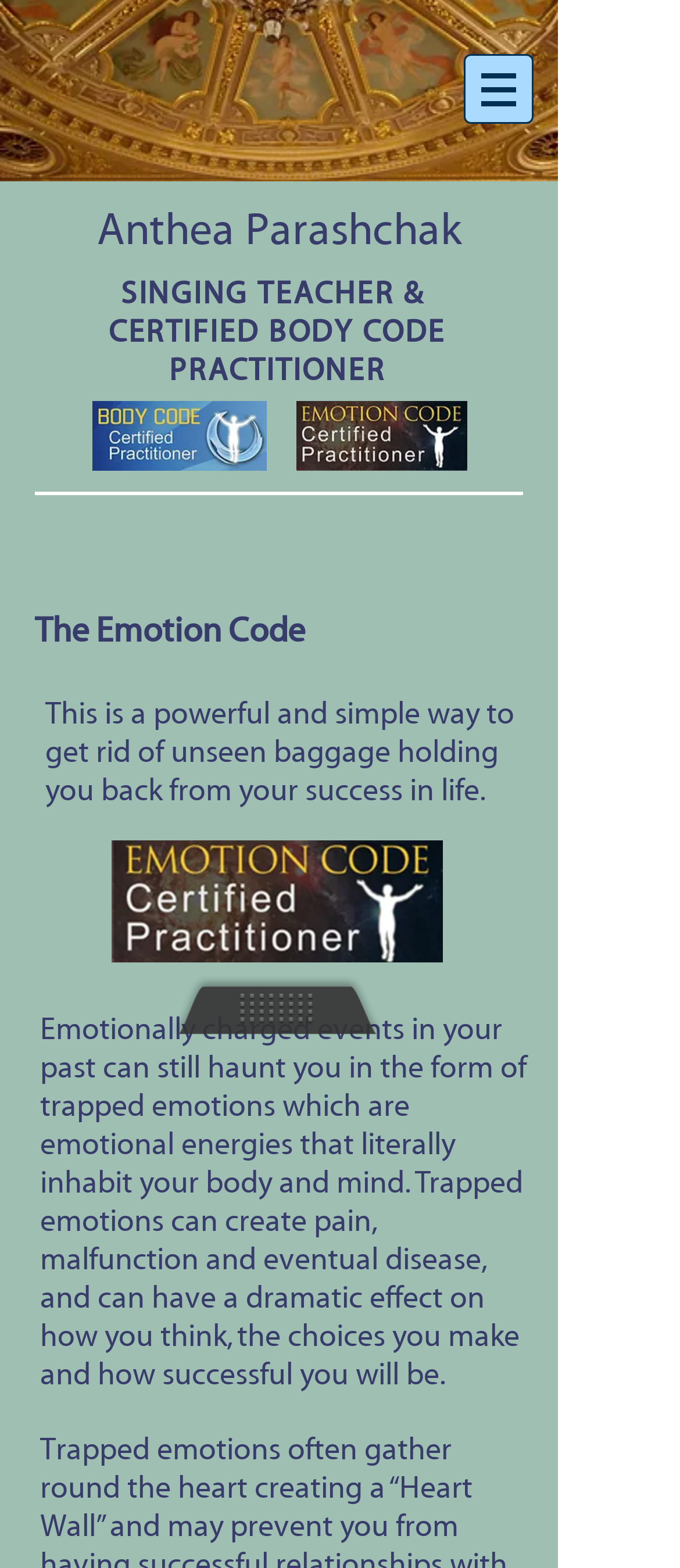Create a detailed description of the webpage's content and layout.

The webpage is about The Emotion Code, a method for removing unseen emotional baggage that holds individuals back from achieving success in life. At the top left, there is a heading with the name "Anthea Parashchak" and a link with the same name. Below this, there are two lines of text describing Anthea as a "SINGING TEACHER &" and a "CERTIFIED BODY CODE PRACTITIONER". 

To the right of these texts, there are two images, one showing a certification badge and the other showing a certification image. 

On the top right, there is a navigation menu labeled "Site" with a button that has a popup menu. The button is accompanied by a small image. 

Below the navigation menu, there is a section that appears to be the main content of the webpage. It starts with a heading "The Emotion Code" followed by a brief description of what The Emotion Code is. 

Below this, there is a longer paragraph that explains how emotionally charged events from the past can still affect individuals in the present, causing pain, malfunction, and disease, and ultimately impacting their success.